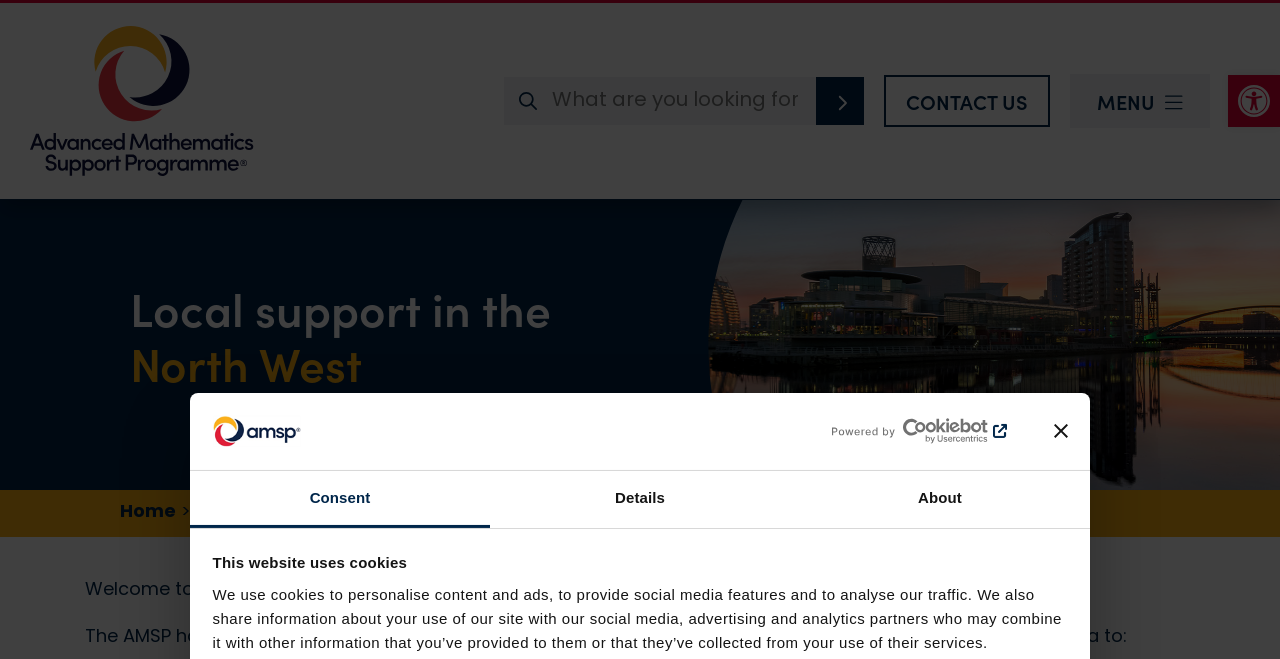Identify the bounding box coordinates for the UI element described by the following text: "parent_node: Search for:". Provide the coordinates as four float numbers between 0 and 1, in the format [left, top, right, bottom].

[0.638, 0.117, 0.675, 0.19]